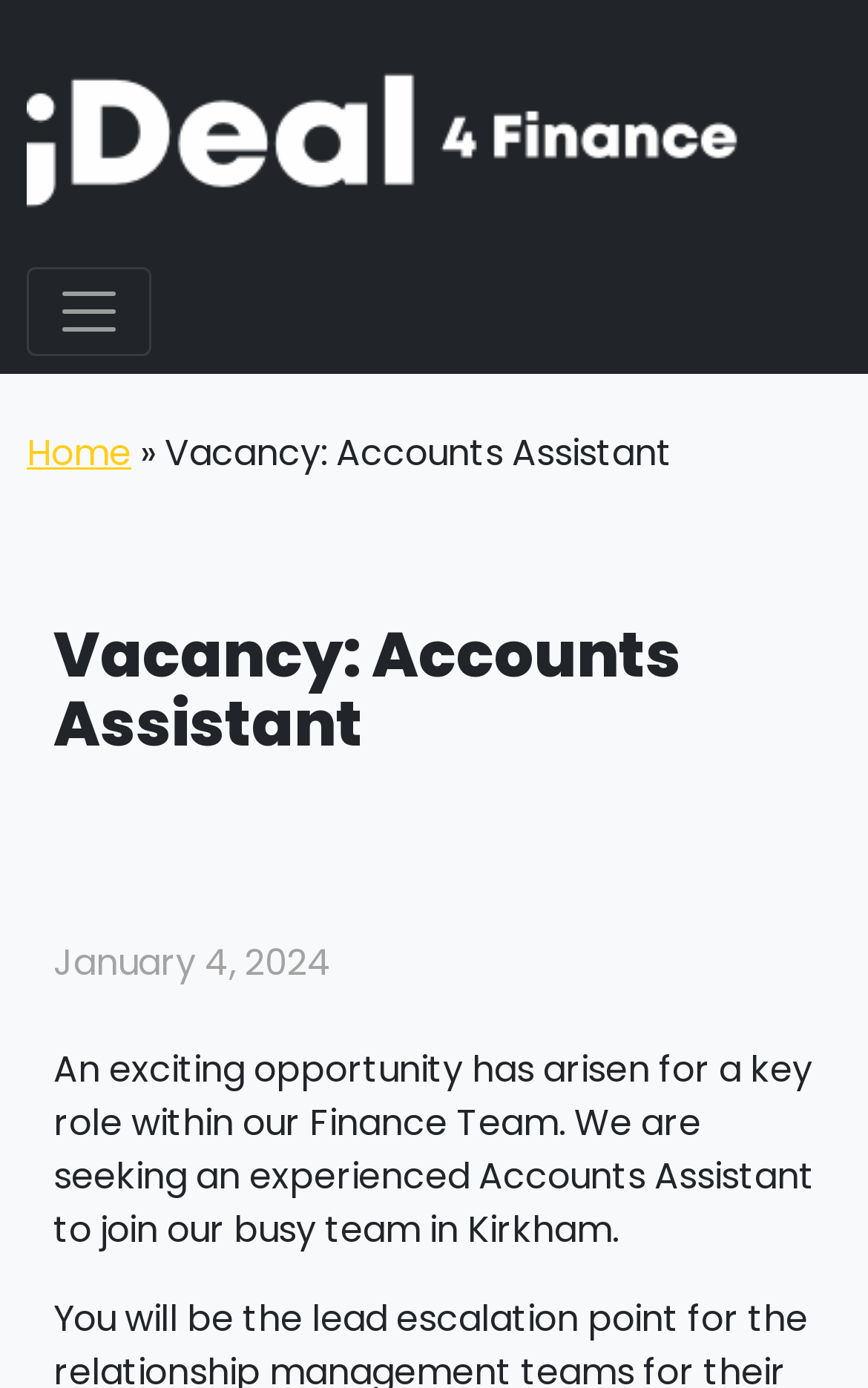Answer the question below in one word or phrase:
What is the role being sought in the vacancy?

Accounts Assistant